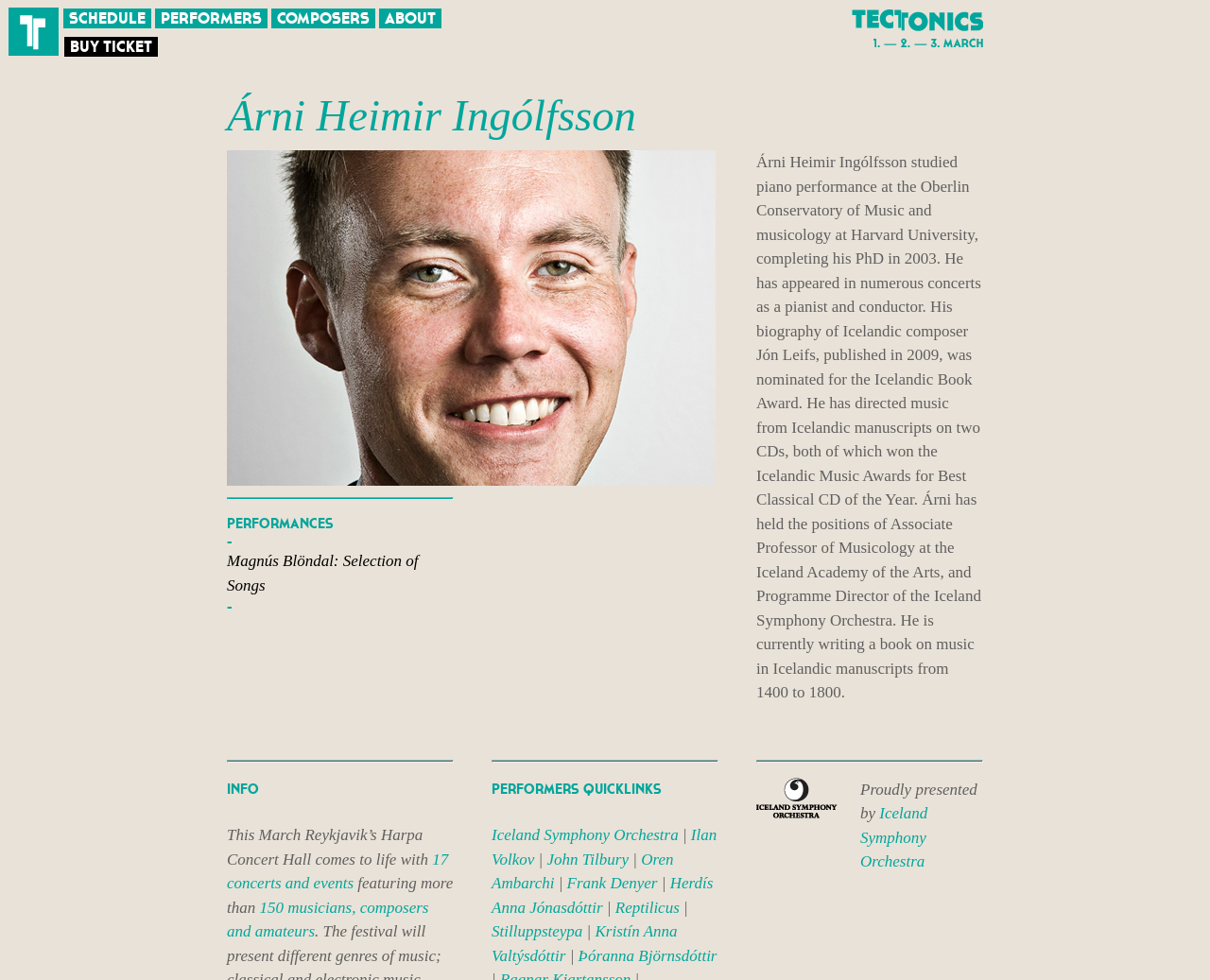Extract the main title from the webpage.

Árni Heimir Ingólfsson